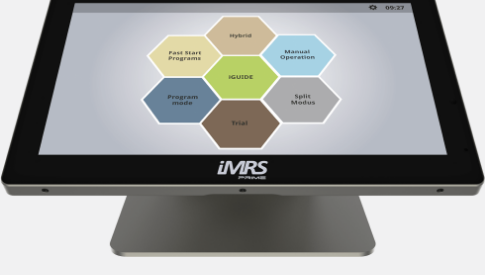Please give a succinct answer to the question in one word or phrase:
What is the background of the screen?

Softly lit